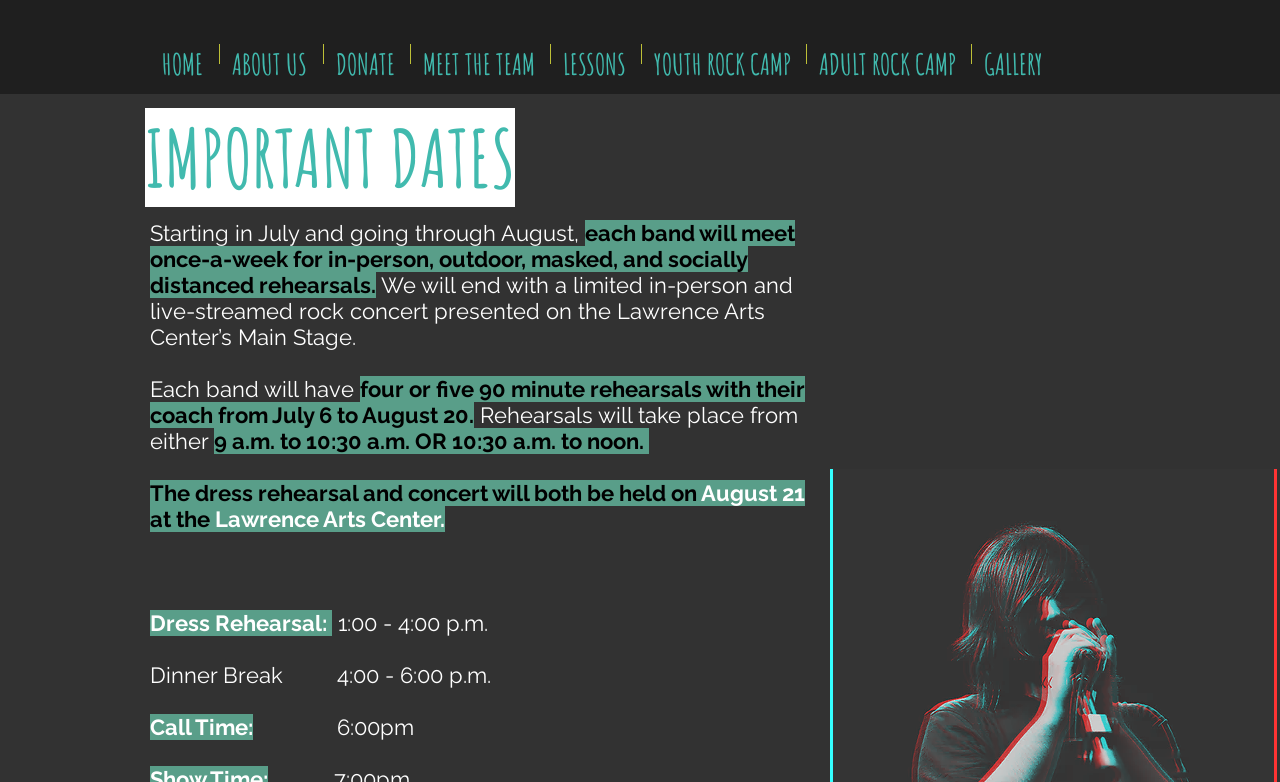Where will the rehearsals take place?
Please analyze the image and answer the question with as much detail as possible.

The webpage mentions that the rehearsals will be in-person, outdoor, masked, and socially distanced, but it does not specify the exact location.